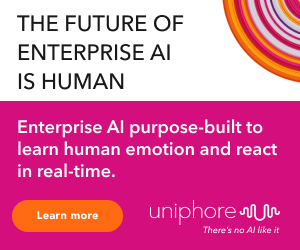What is the color of the background?
Using the visual information, reply with a single word or short phrase.

Bold pink